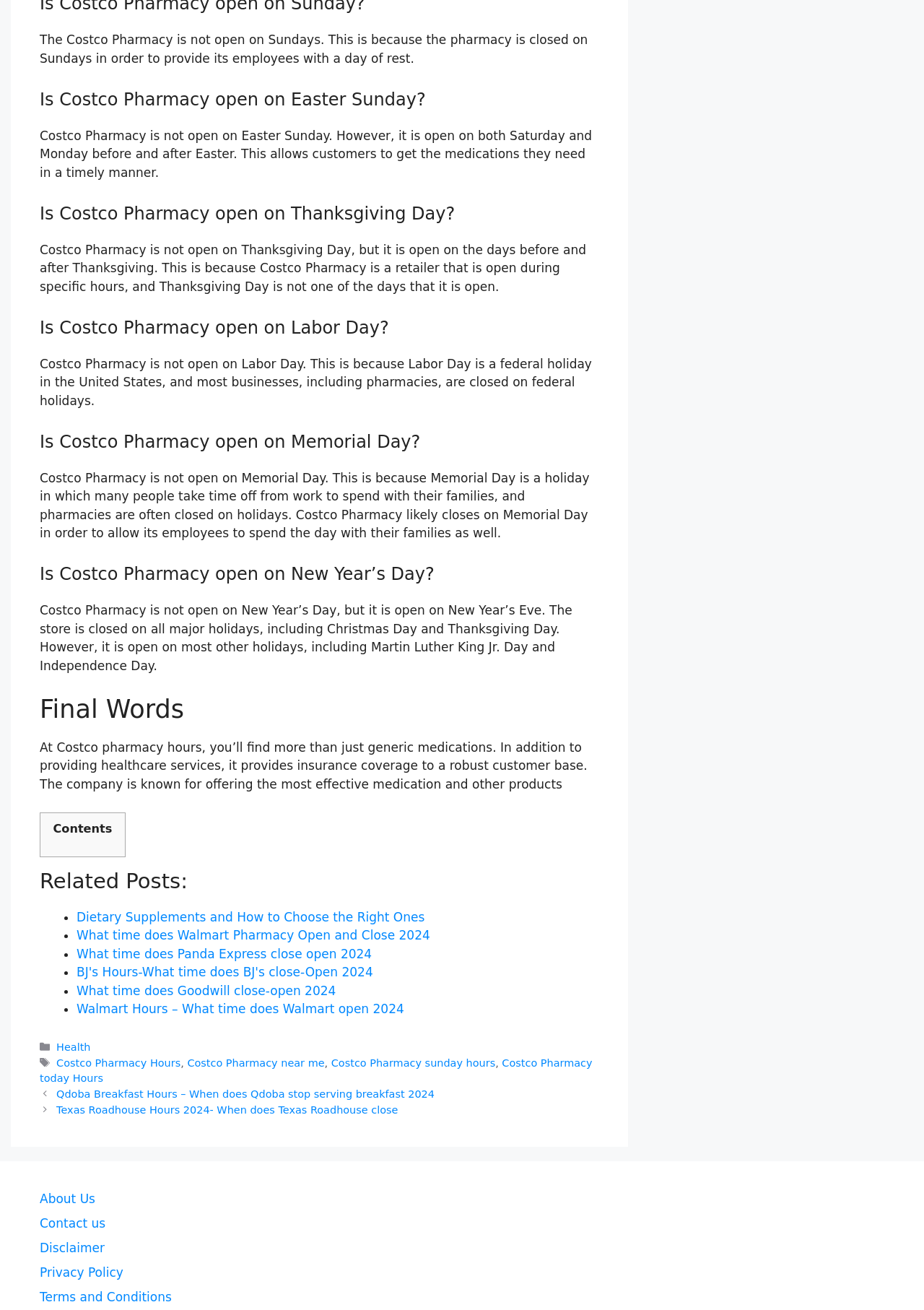Is Costco Pharmacy open on Sundays?
Answer the question with a detailed and thorough explanation.

According to the webpage, the first StaticText element states that 'The Costco Pharmacy is not open on Sundays. This is because the pharmacy is closed on Sundays in order to provide its employees with a day of rest.'